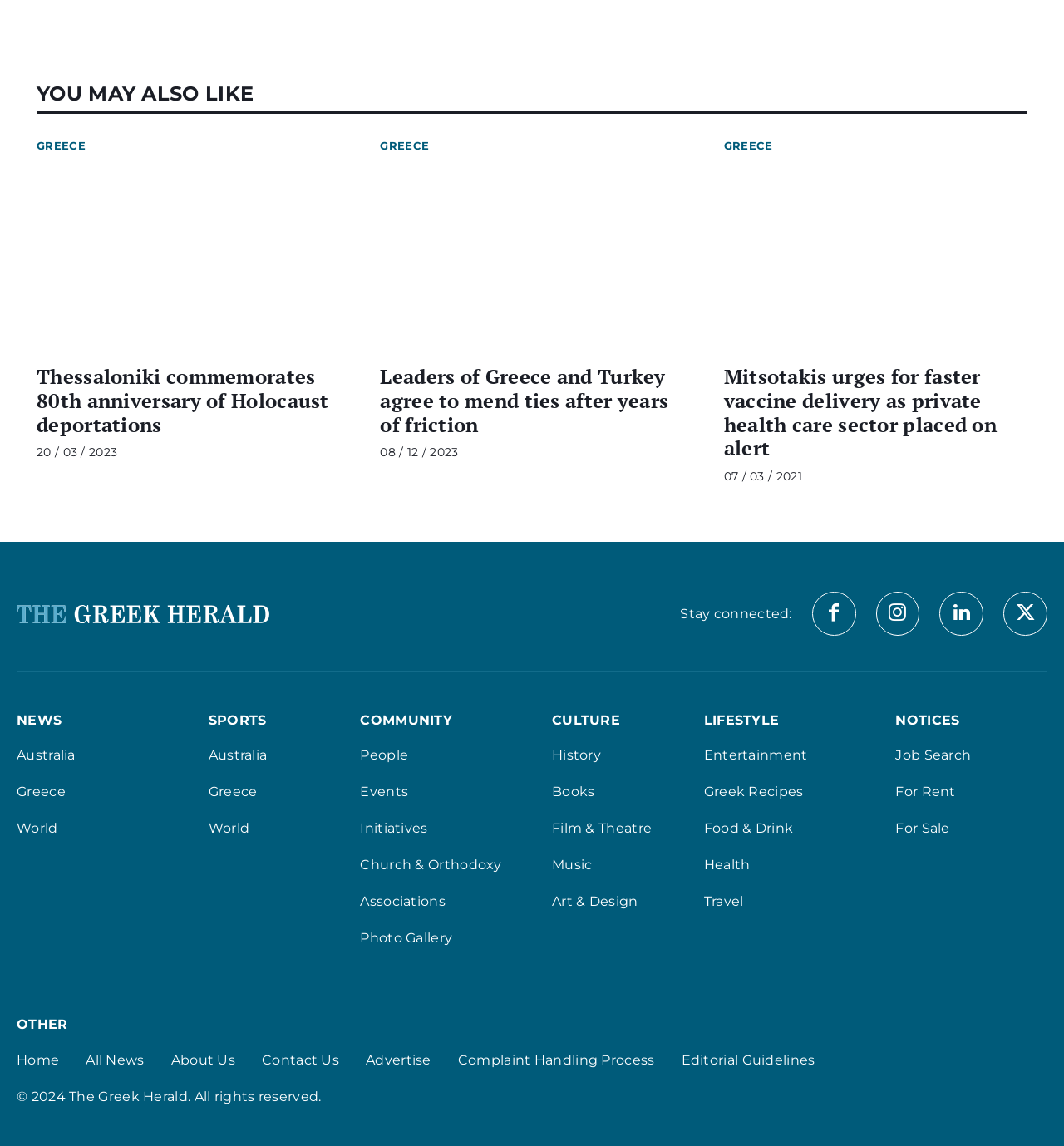What is the date of the article 'Thessaloniki commemorates 80th anniversary of Holocaust deportations'?
Based on the image, give a one-word or short phrase answer.

20 / 03 / 2023